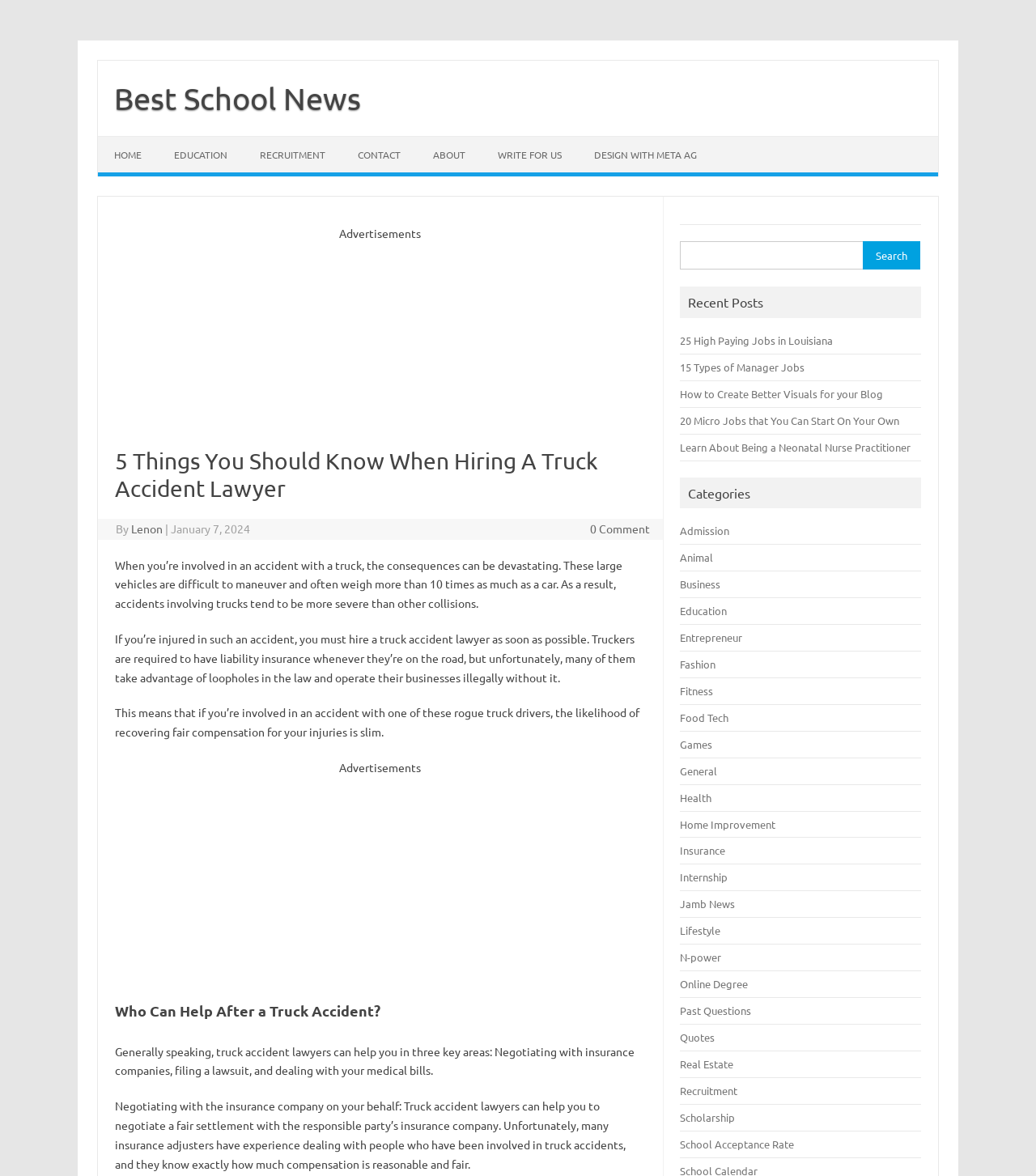How many areas can a truck accident lawyer help with?
Look at the image and answer the question with a single word or phrase.

Three